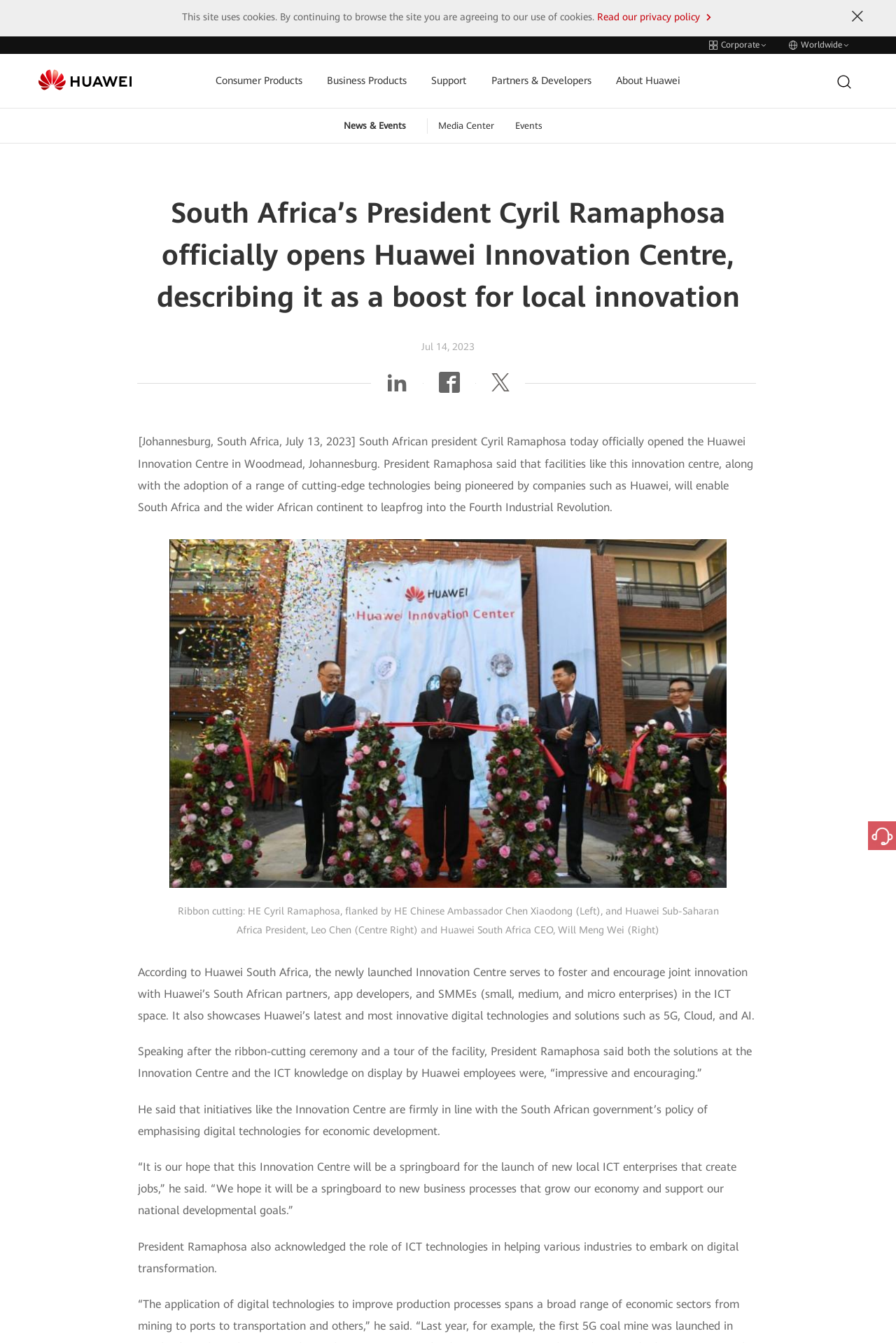Give the bounding box coordinates for this UI element: "PRIVACY POLICY". The coordinates should be four float numbers between 0 and 1, arranged as [left, top, right, bottom].

None